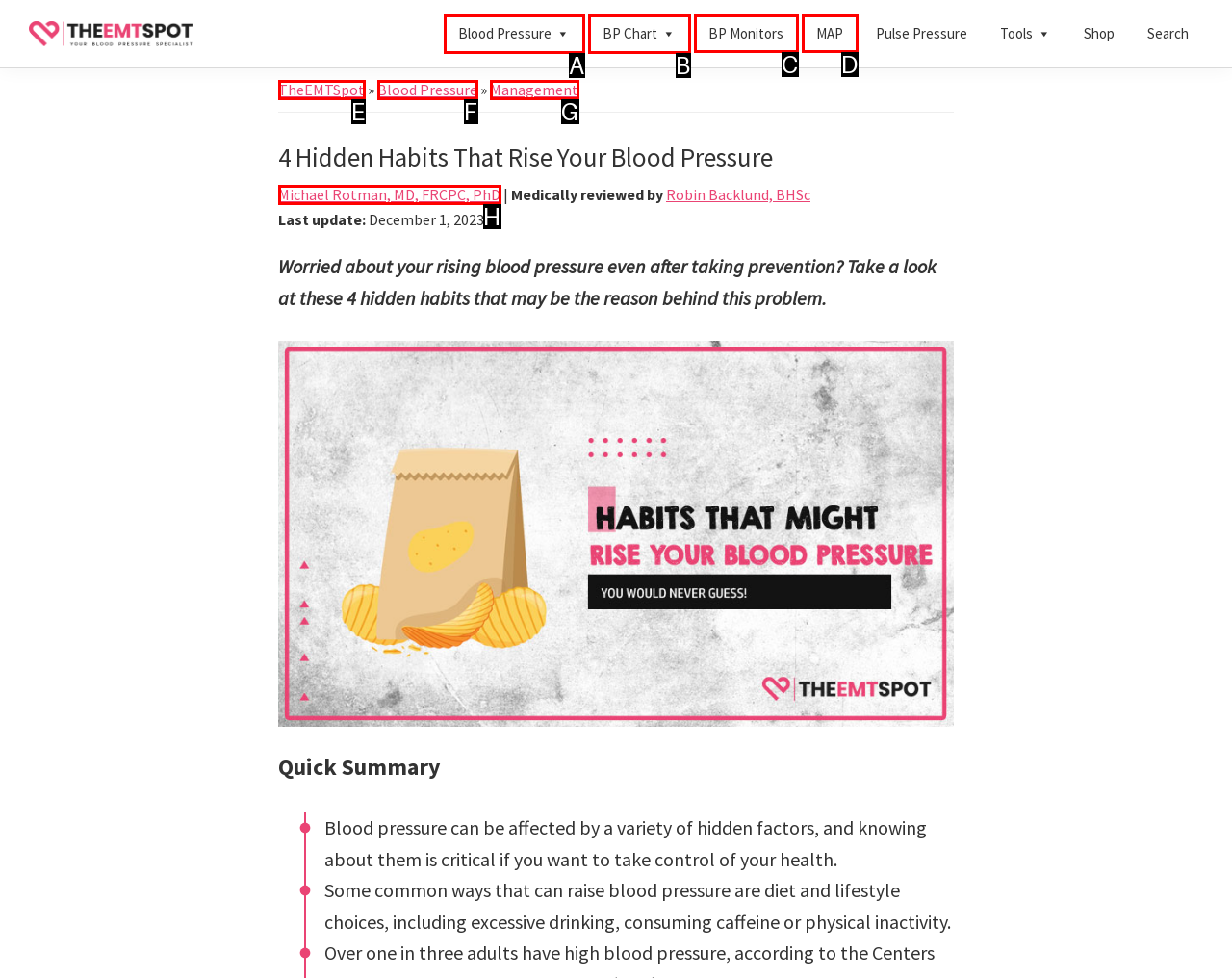Which lettered UI element aligns with this description: Management
Provide your answer using the letter from the available choices.

G